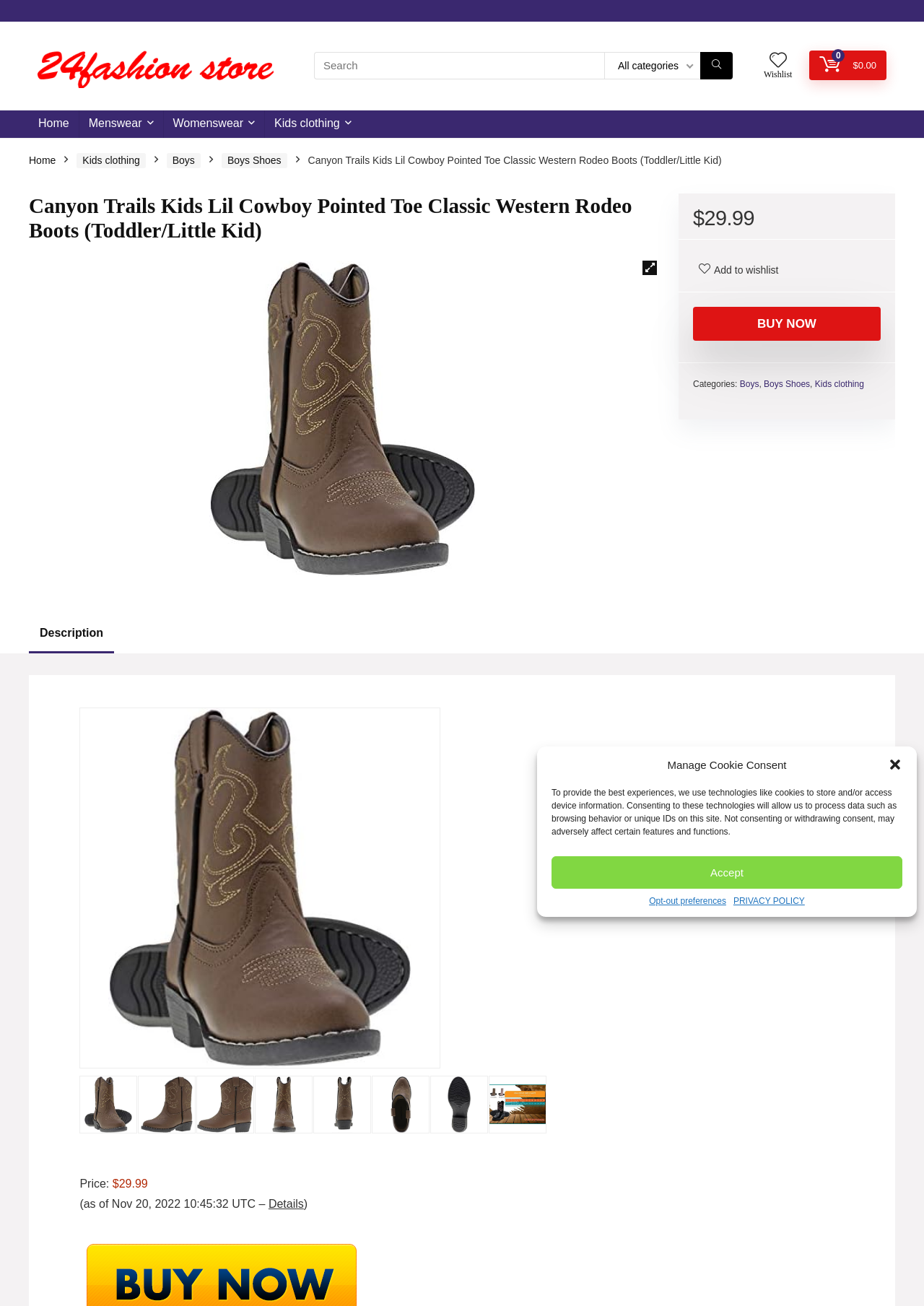What type of clothing is this product?
Please respond to the question with a detailed and well-explained answer.

The product is categorized under 'Boys Shoes' as indicated by the categories listed below the product title.